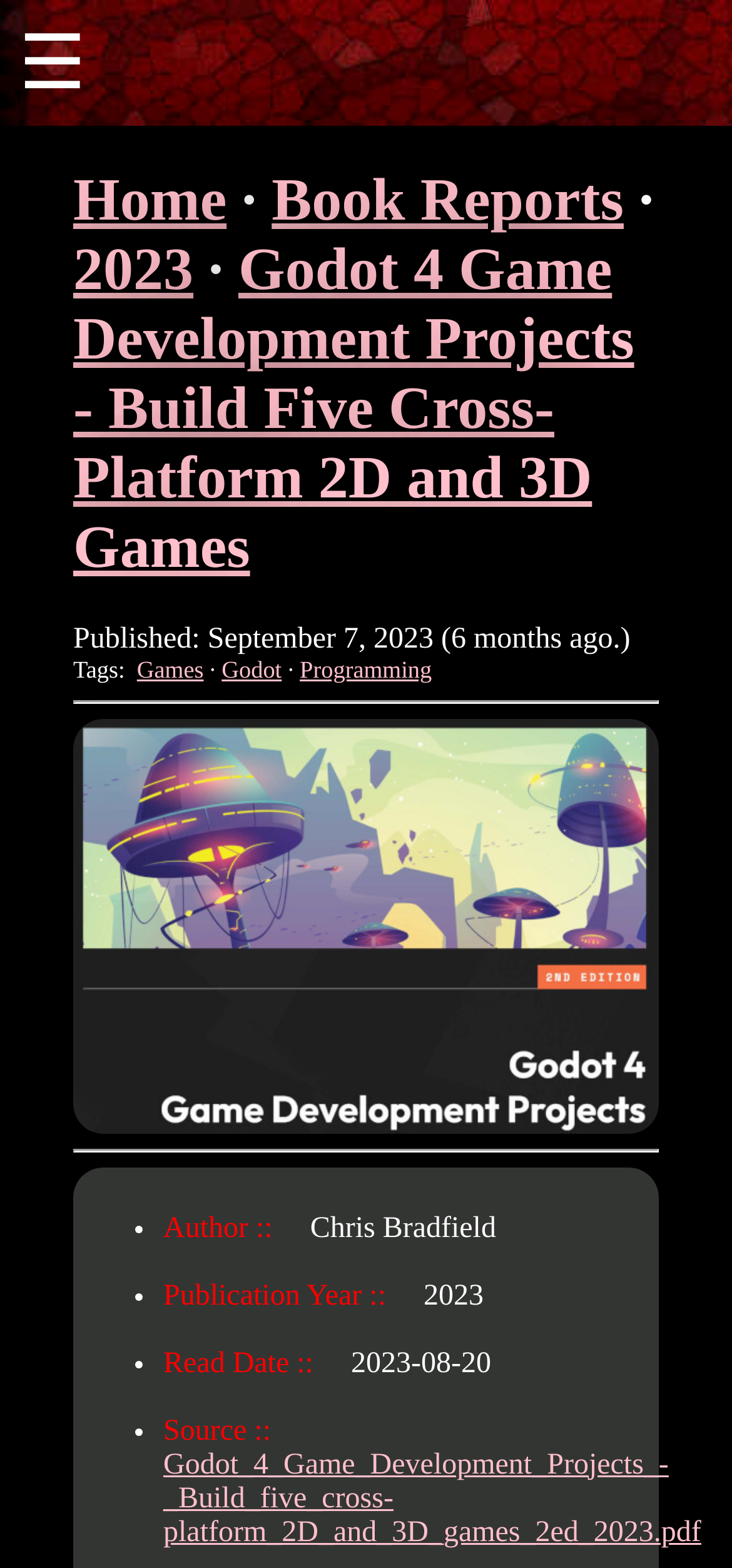Offer an extensive depiction of the webpage and its key elements.

This webpage is about Godot 4 Game Development Projects, specifically building five cross-platform 2D and 3D games. At the top left corner, there is a navigation menu icon represented by '☰'. 

Below the icon, there is a heading section that contains links to 'Home', 'Book Reports', '2023', and the title of the project 'Godot 4 Game Development Projects - Build Five Cross-Platform 2D and 3D Games'. The links are arranged horizontally, with 'Home' on the left and the project title on the right.

Under the heading section, there is a publication information section that displays the publication date 'September 7, 2023 (6 months ago.)'. Below this section, there are tags related to the project, including 'Games', 'Godot', and 'Programming', which are separated by dots.

Following the tags section, there is a horizontal separator line, and then a large image that takes up most of the width of the page. Another horizontal separator line is placed below the image.

The bottom section of the webpage contains a list of metadata about the project, including the author 'Chris Bradfield', publication year '2023', read date '2023-08-20', and source, which is a link to a PDF file. Each metadata item is preceded by a bullet point and is arranged vertically.